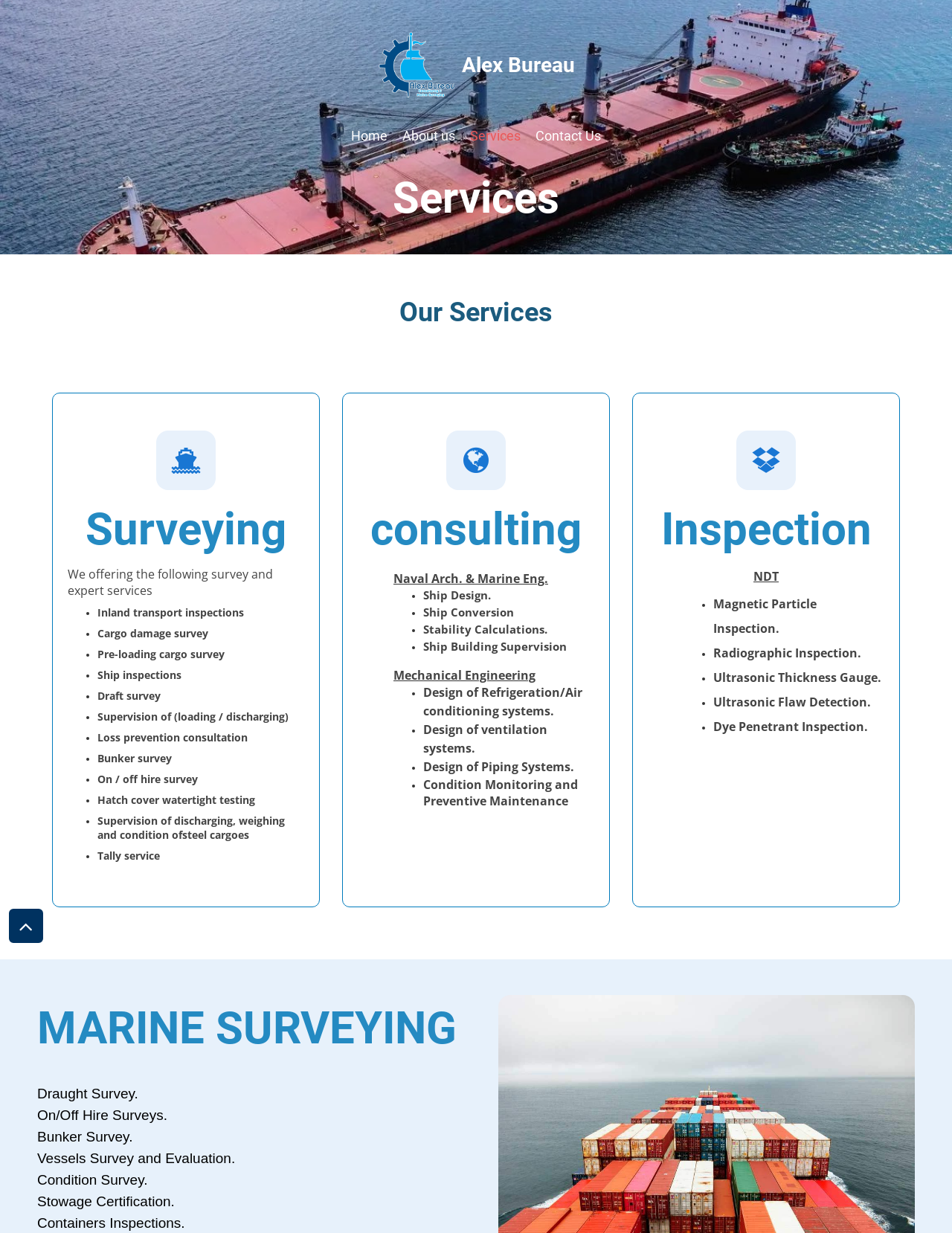How many services are listed under Consulting? Please answer the question using a single word or phrase based on the image.

7